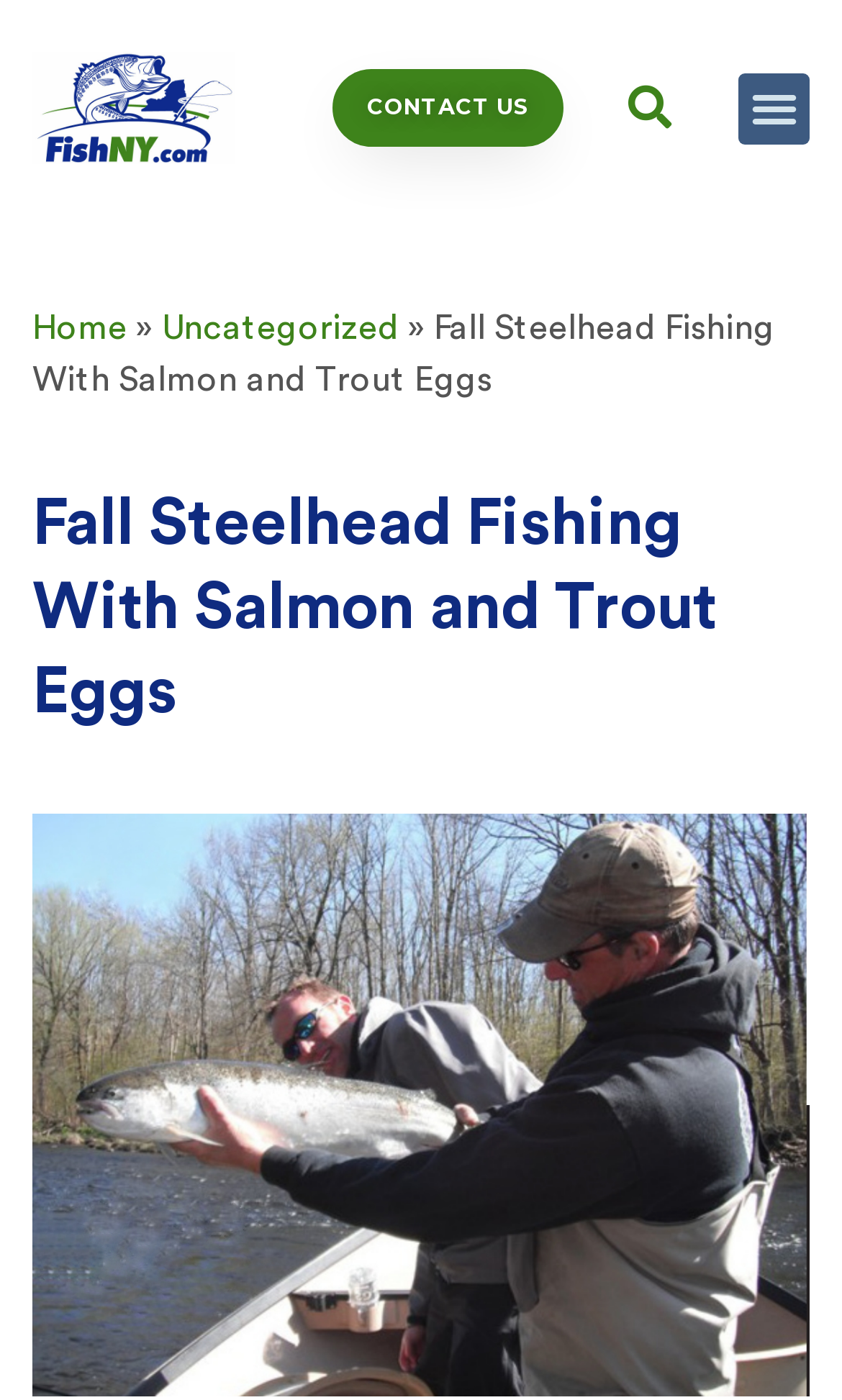What is the text on the top-left link?
Observe the image and answer the question with a one-word or short phrase response.

CONTACT US